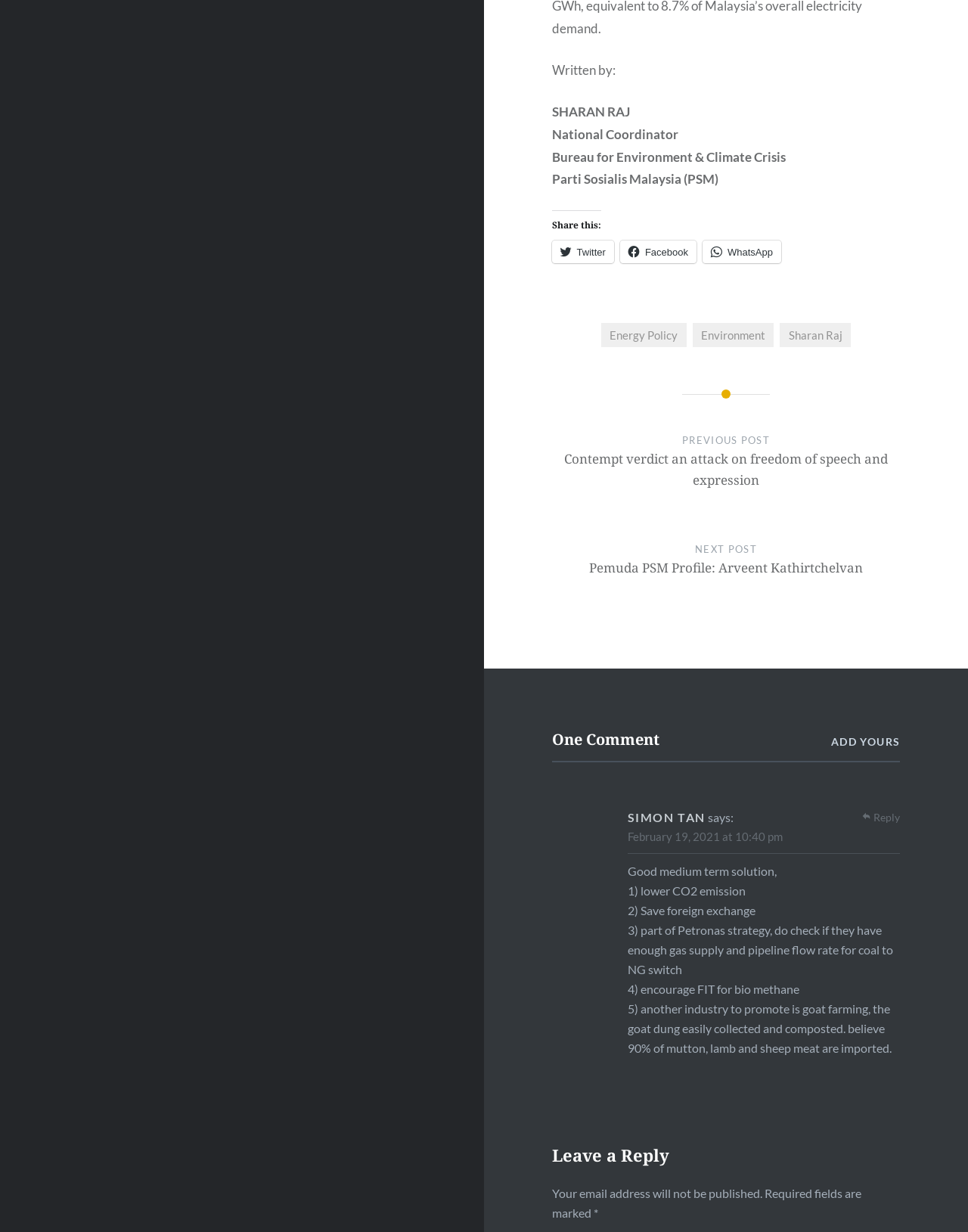Please provide a comprehensive answer to the question below using the information from the image: What is the date of the comment?

The date of the comment is mentioned below the commenter's name, as 'February 19, 2021 at 10:40 pm'.